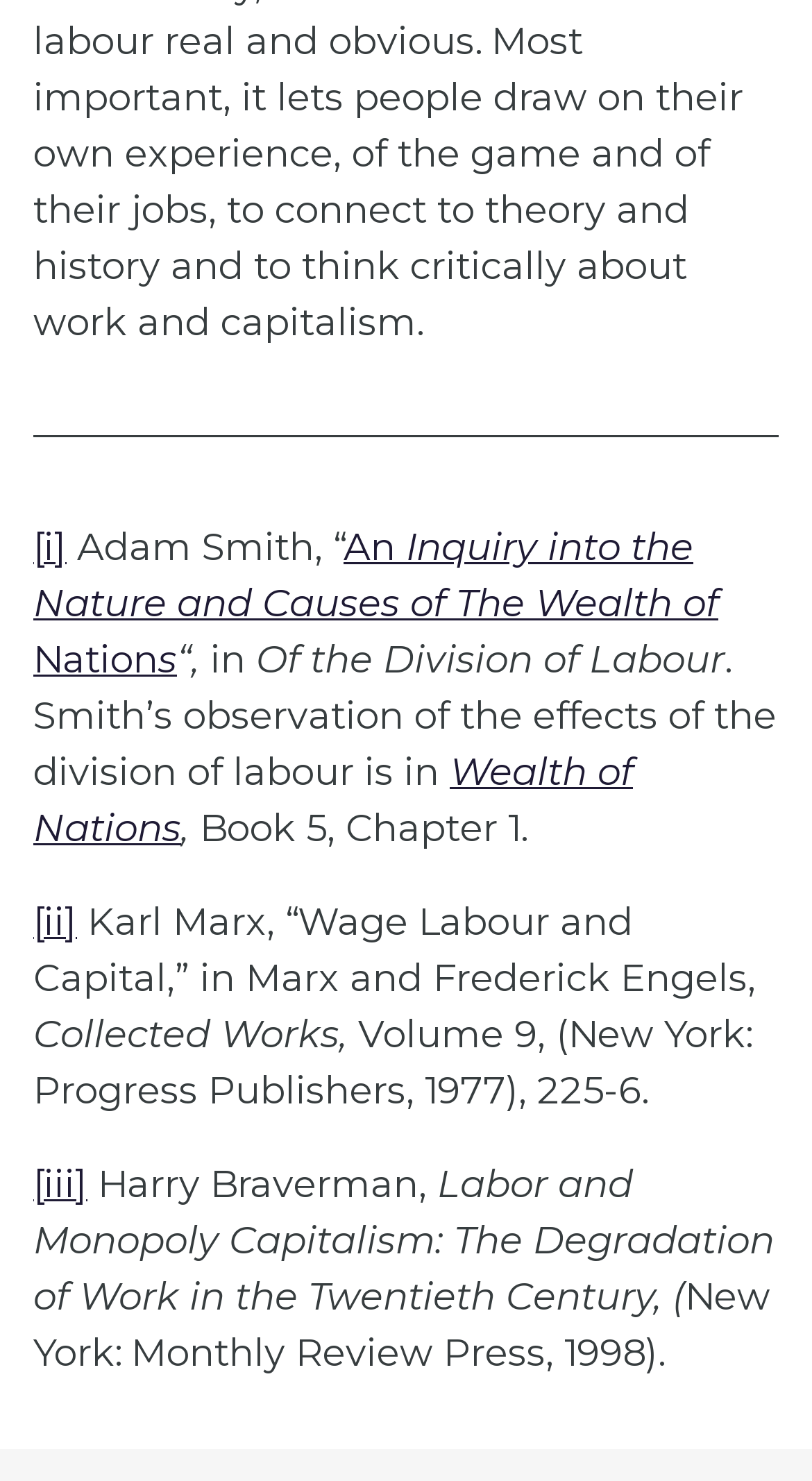What is the publisher of 'Collected Works'?
Provide an in-depth answer to the question, covering all aspects.

The question can be answered by looking at the text 'Collected Works, Volume 9, (New York: Progress Publishers, 1977)' which is a static text on the webpage, indicating that the publisher of 'Collected Works' is Progress Publishers.